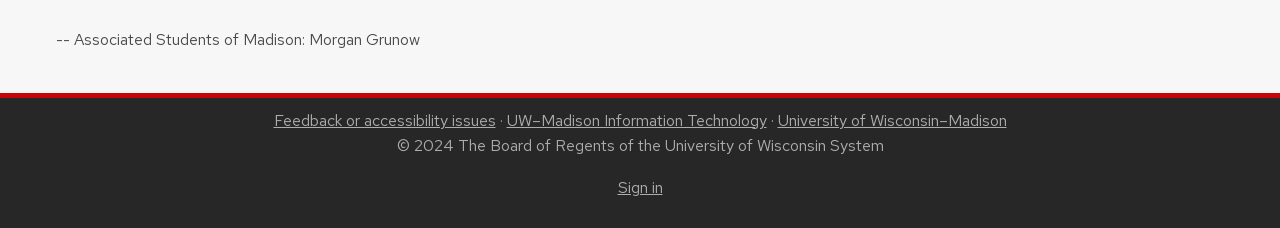What is the position of the 'Sign in' link?
Using the information from the image, provide a comprehensive answer to the question.

The 'Sign in' link is positioned at the bottom right of the webpage, as indicated by its bounding box coordinates [0.482, 0.775, 0.518, 0.867].